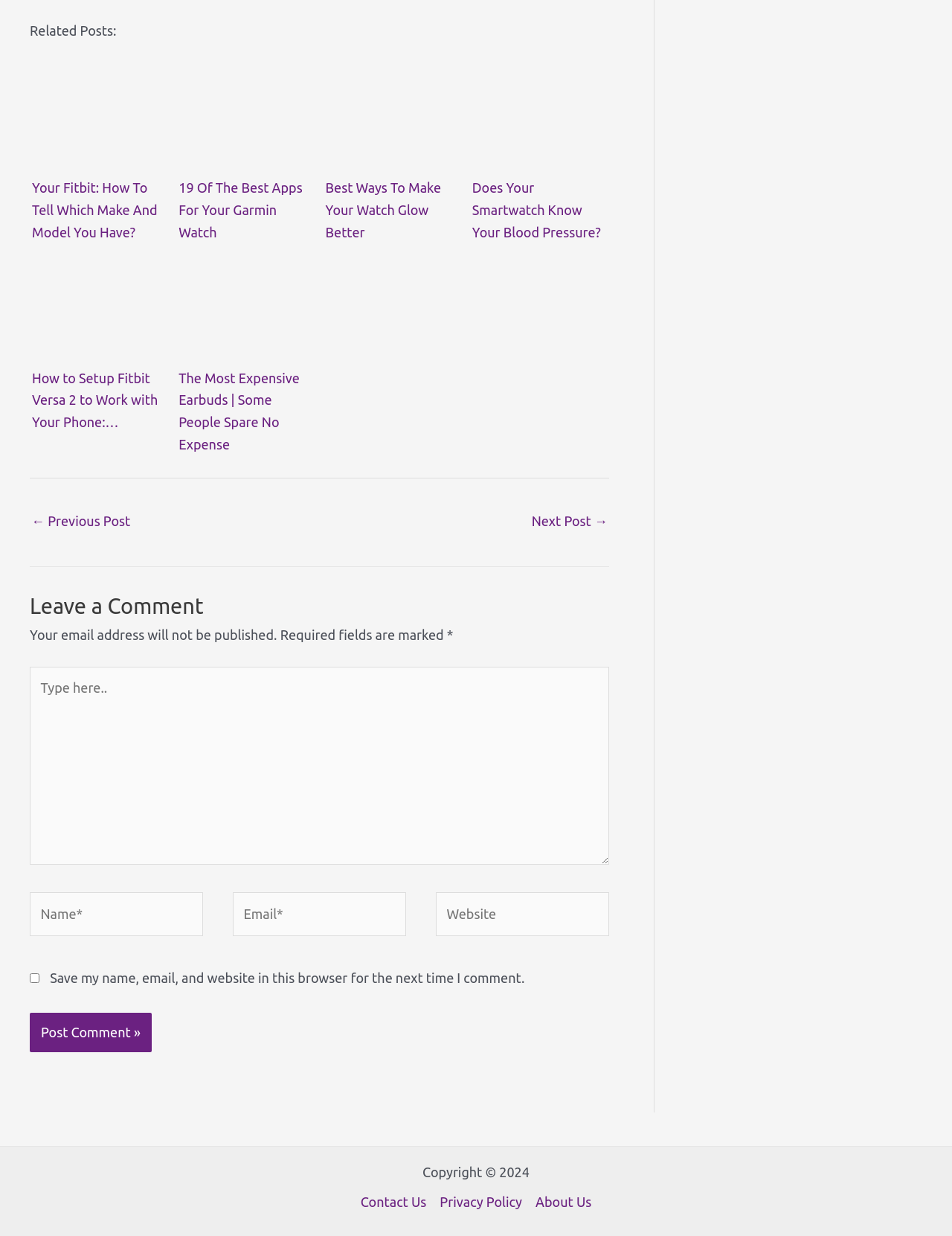Please specify the bounding box coordinates of the clickable region necessary for completing the following instruction: "Click on the 'Contact Us' link". The coordinates must consist of four float numbers between 0 and 1, i.e., [left, top, right, bottom].

[0.379, 0.964, 0.455, 0.982]